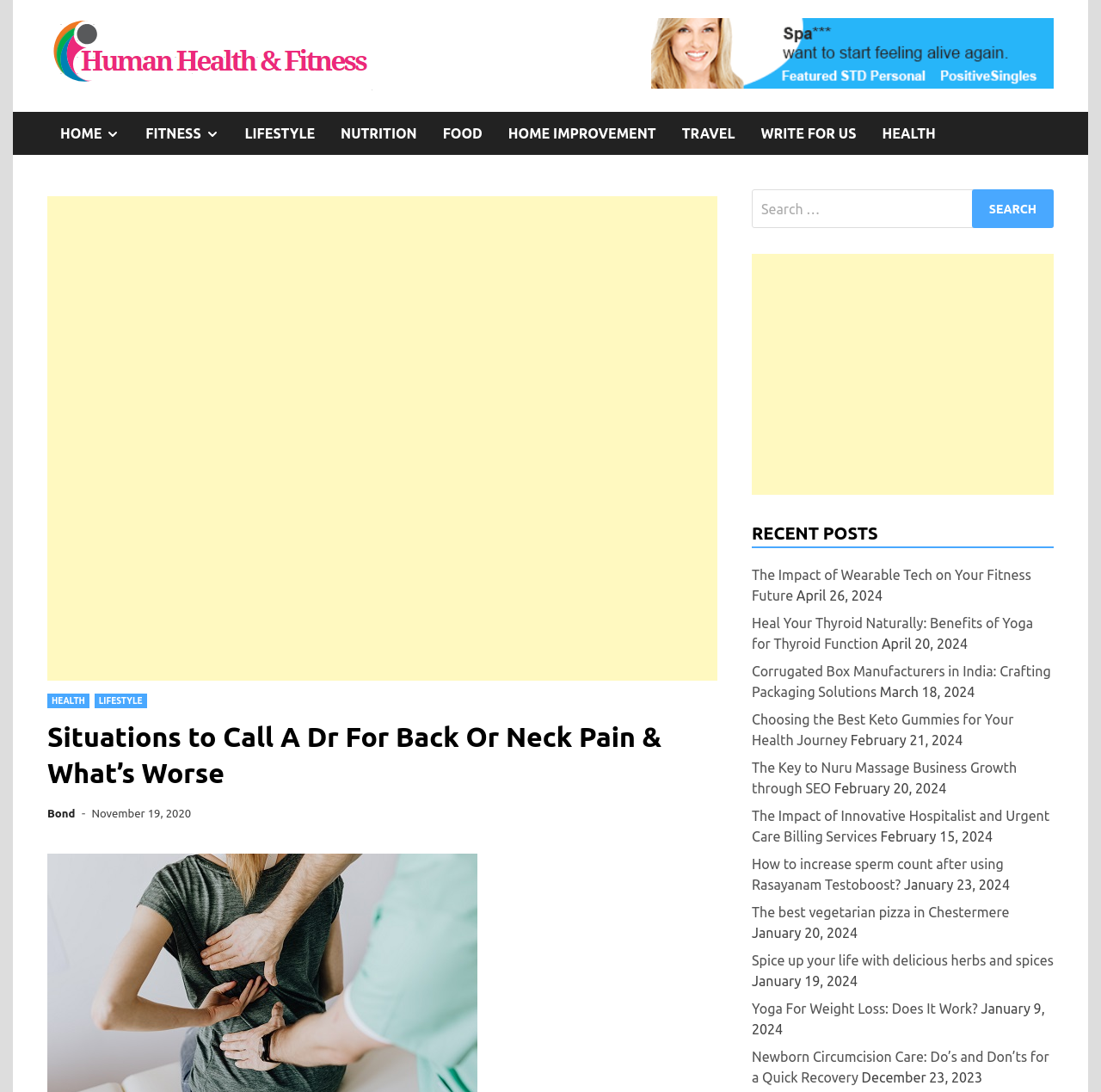Please find the bounding box coordinates of the section that needs to be clicked to achieve this instruction: "View 'HOME SHOW SUB MENU'".

[0.043, 0.102, 0.12, 0.142]